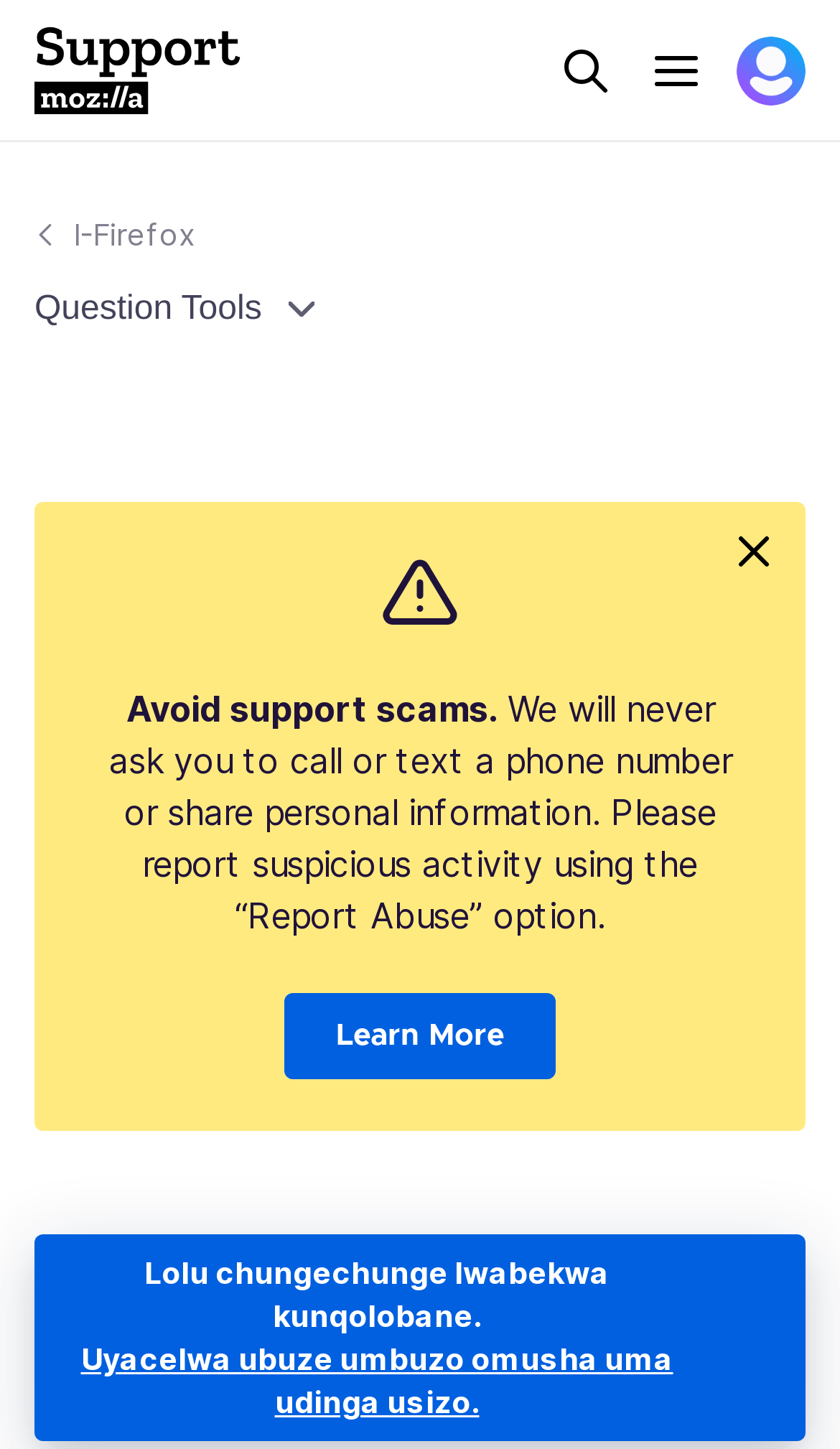Please provide a comprehensive answer to the question below using the information from the image: What is the logo on the top left corner?

The logo on the top left corner is the Mozilla Support Logo, which is an image element with a bounding box of [0.041, 0.018, 0.287, 0.079].